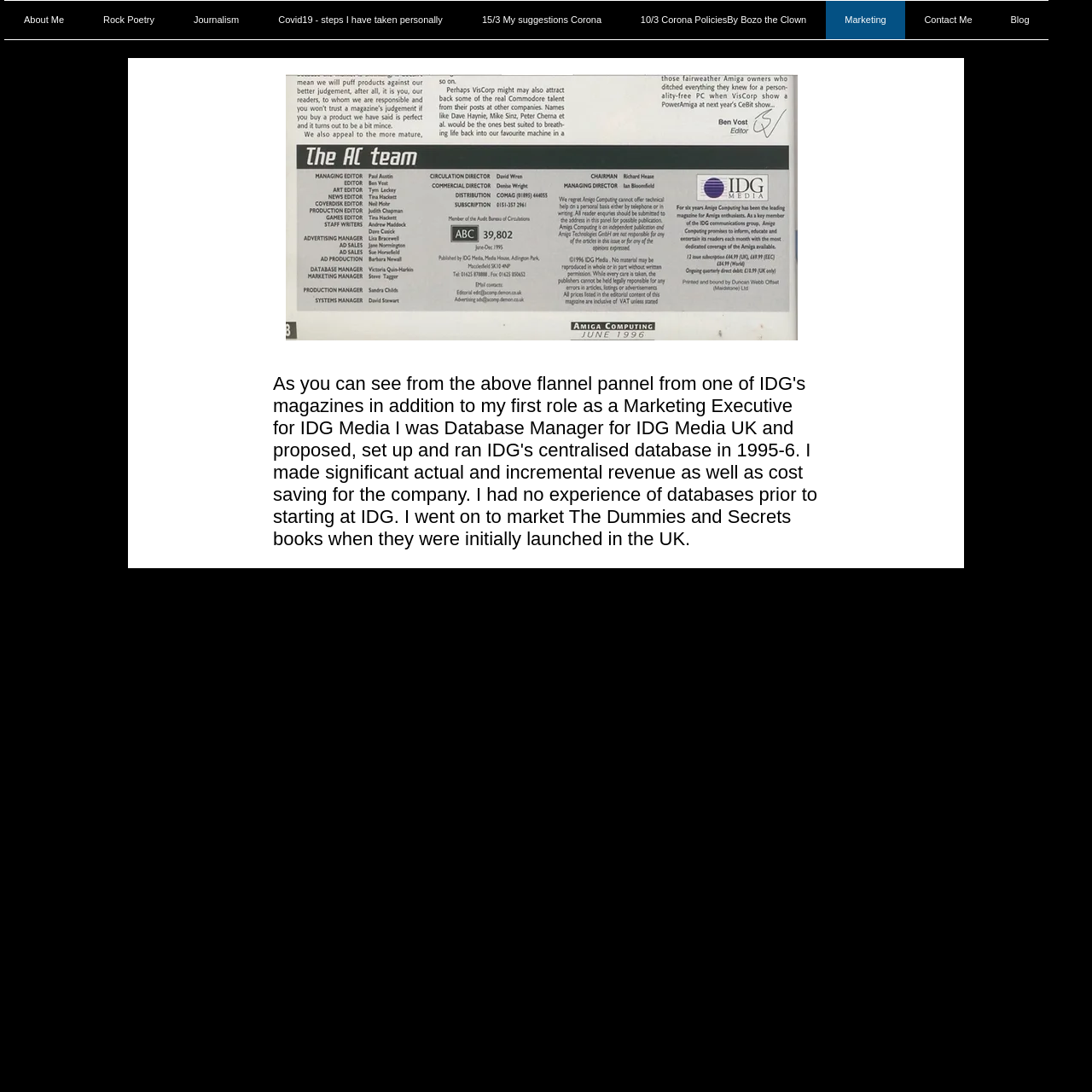Based on the image, give a detailed response to the question: What is the author's first role at IDG Media?

From the text in the heading element, we can see that the author mentions 'my first role as a Marketing Executive for IDG Media'.